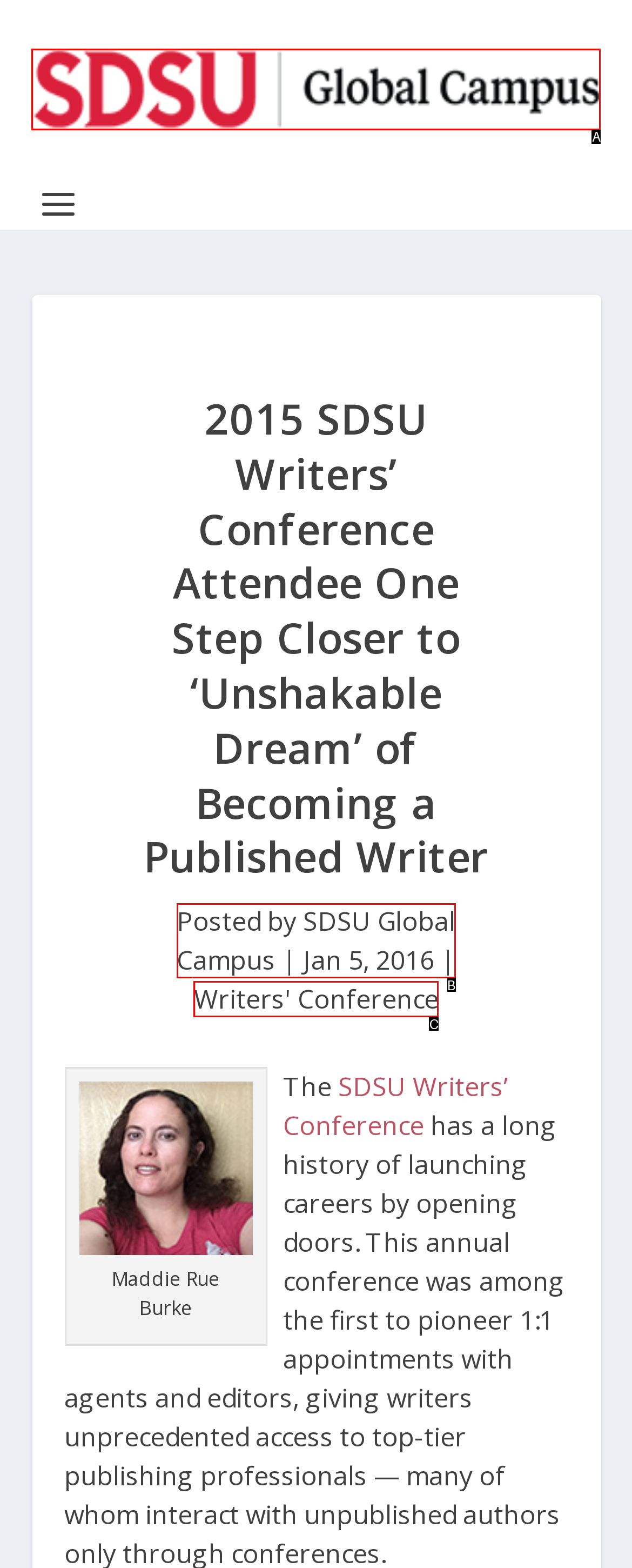Given the description: Writers' Conference, identify the HTML element that fits best. Respond with the letter of the correct option from the choices.

C